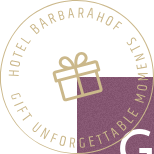Answer the following in one word or a short phrase: 
What does the decorative graphic in the center represent?

a gift box